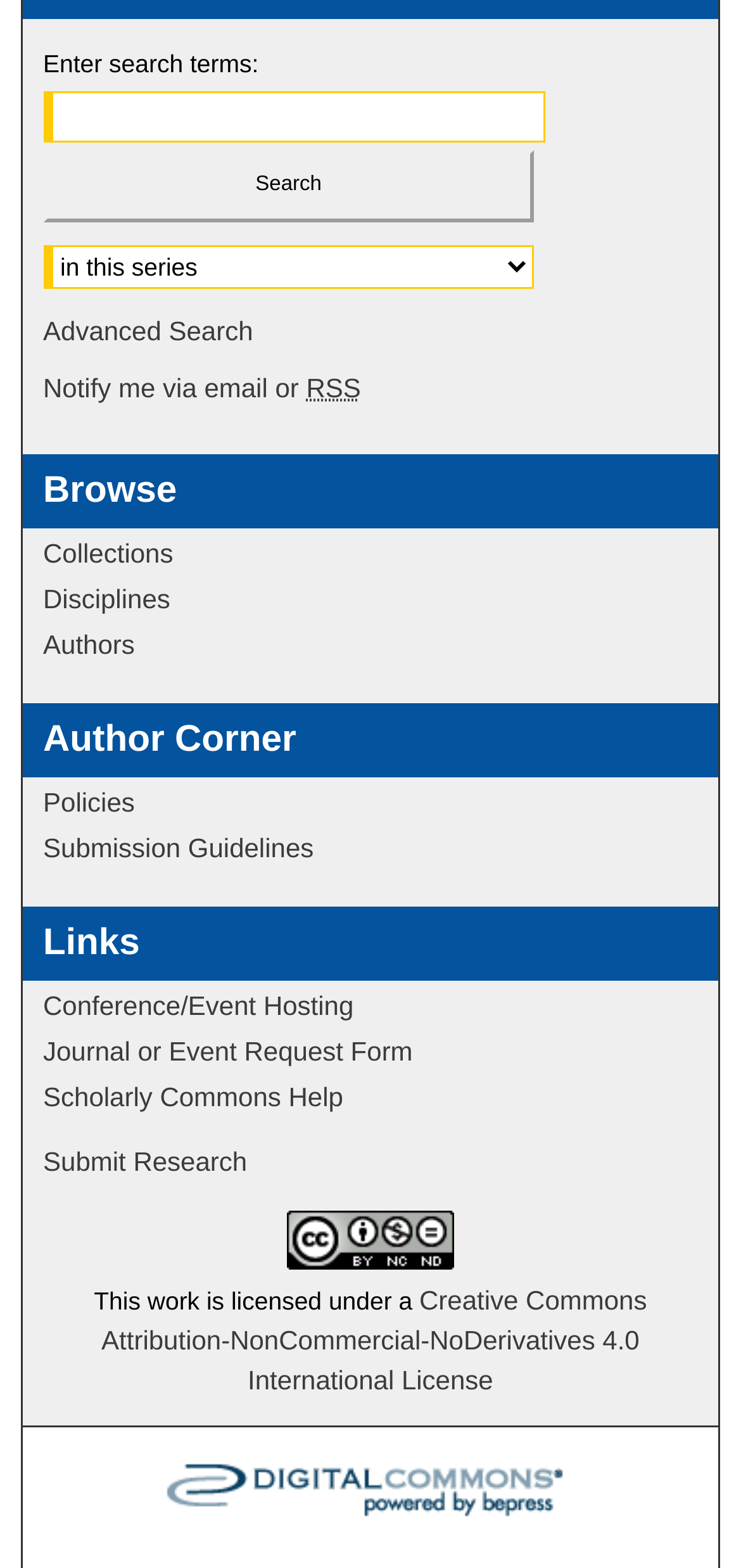Provide a one-word or short-phrase response to the question:
What is the 'Creative Commons License' for?

This work